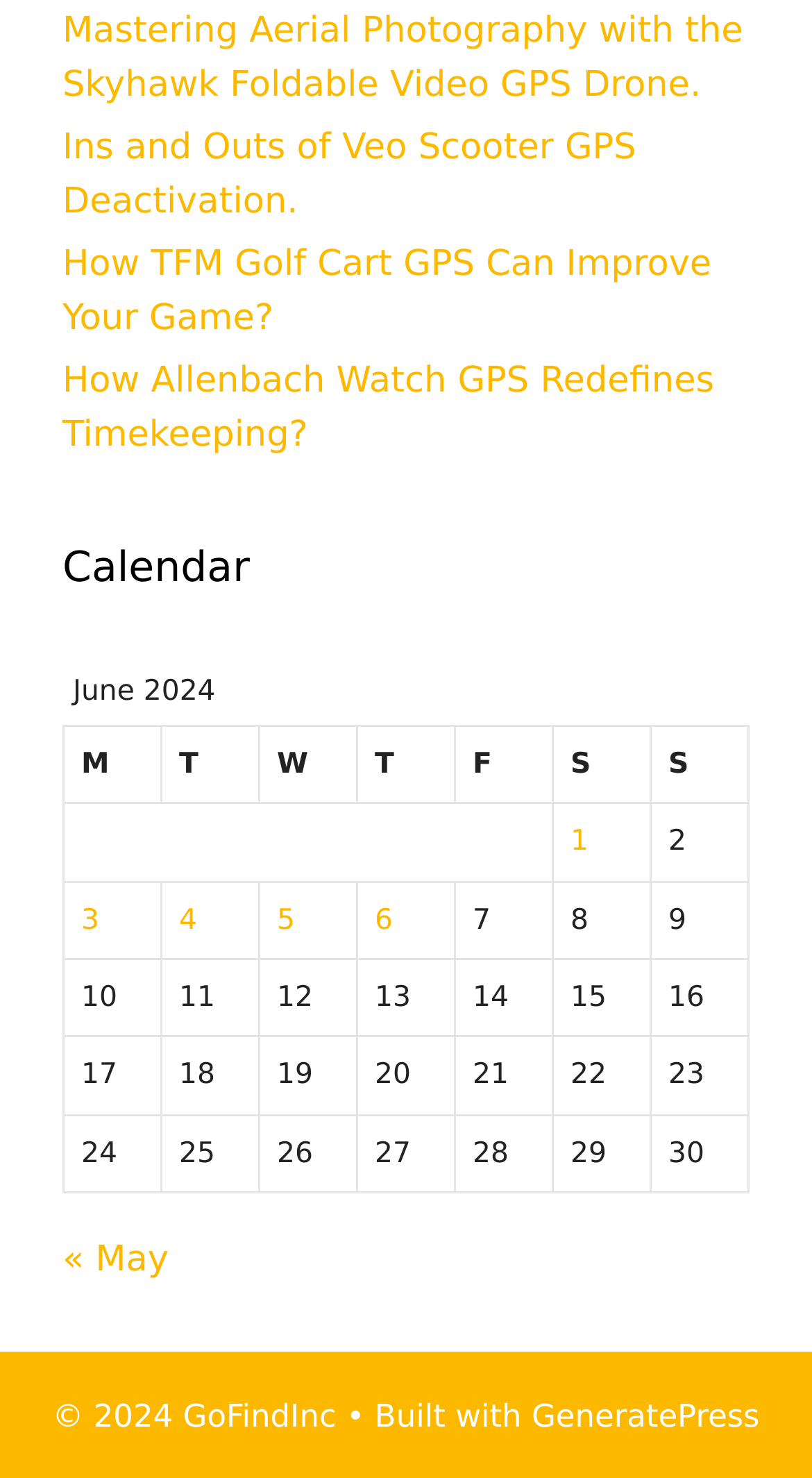Reply to the question with a single word or phrase:
What is the name of the theme or framework used to build the webpage?

GeneratePress